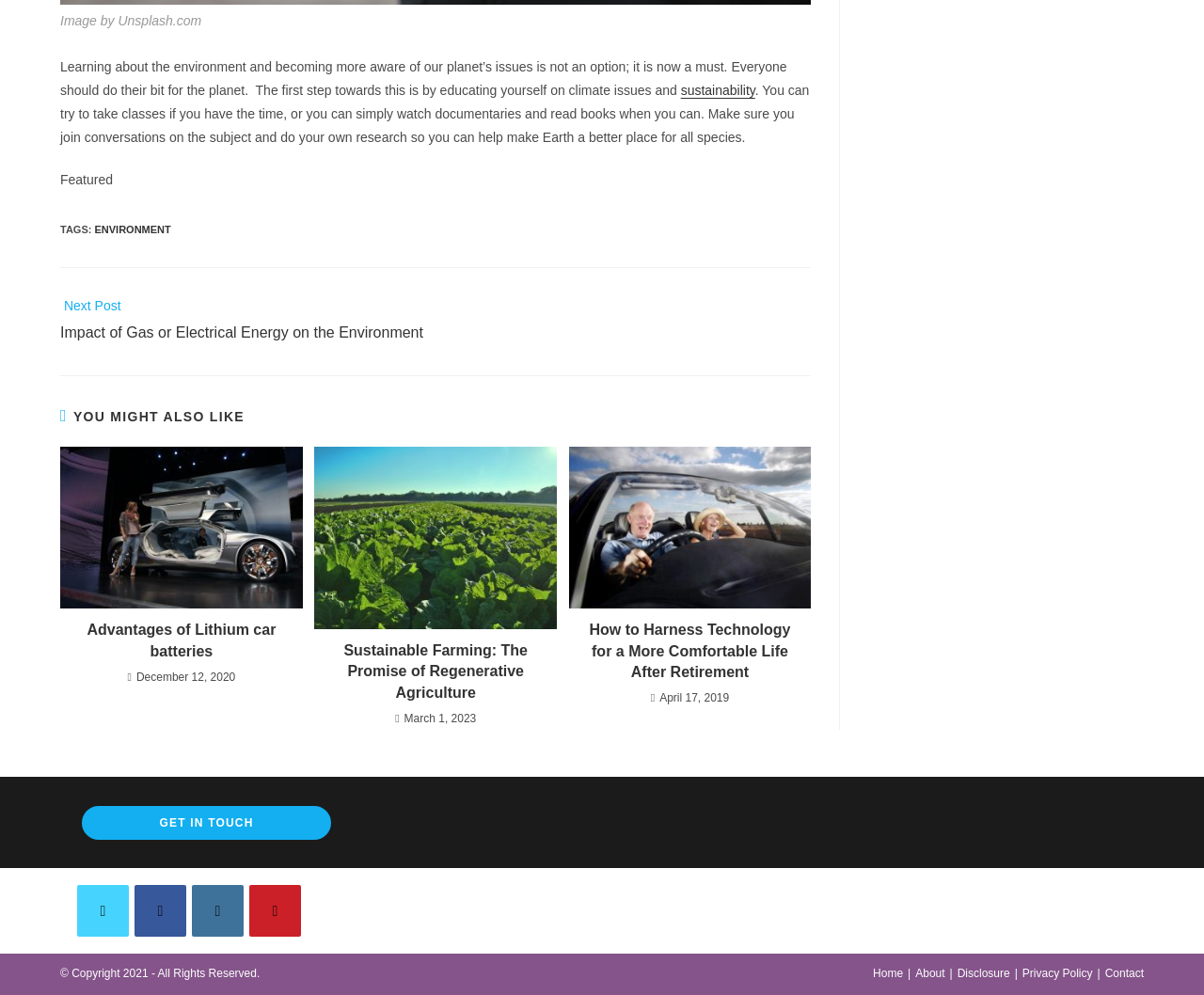Identify the bounding box coordinates of the clickable region to carry out the given instruction: "Click the ESTHETICS link".

None